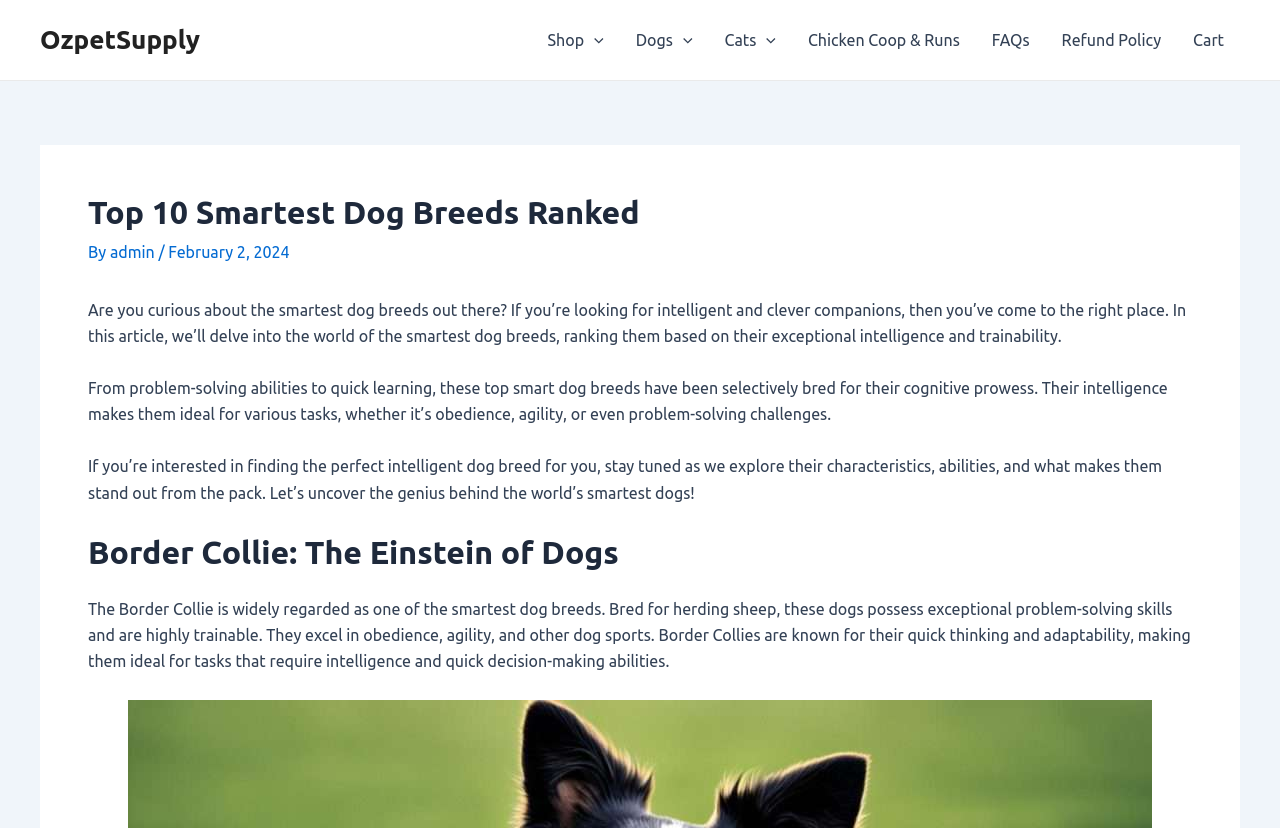What is the first dog breed mentioned?
Using the image, respond with a single word or phrase.

Border Collie